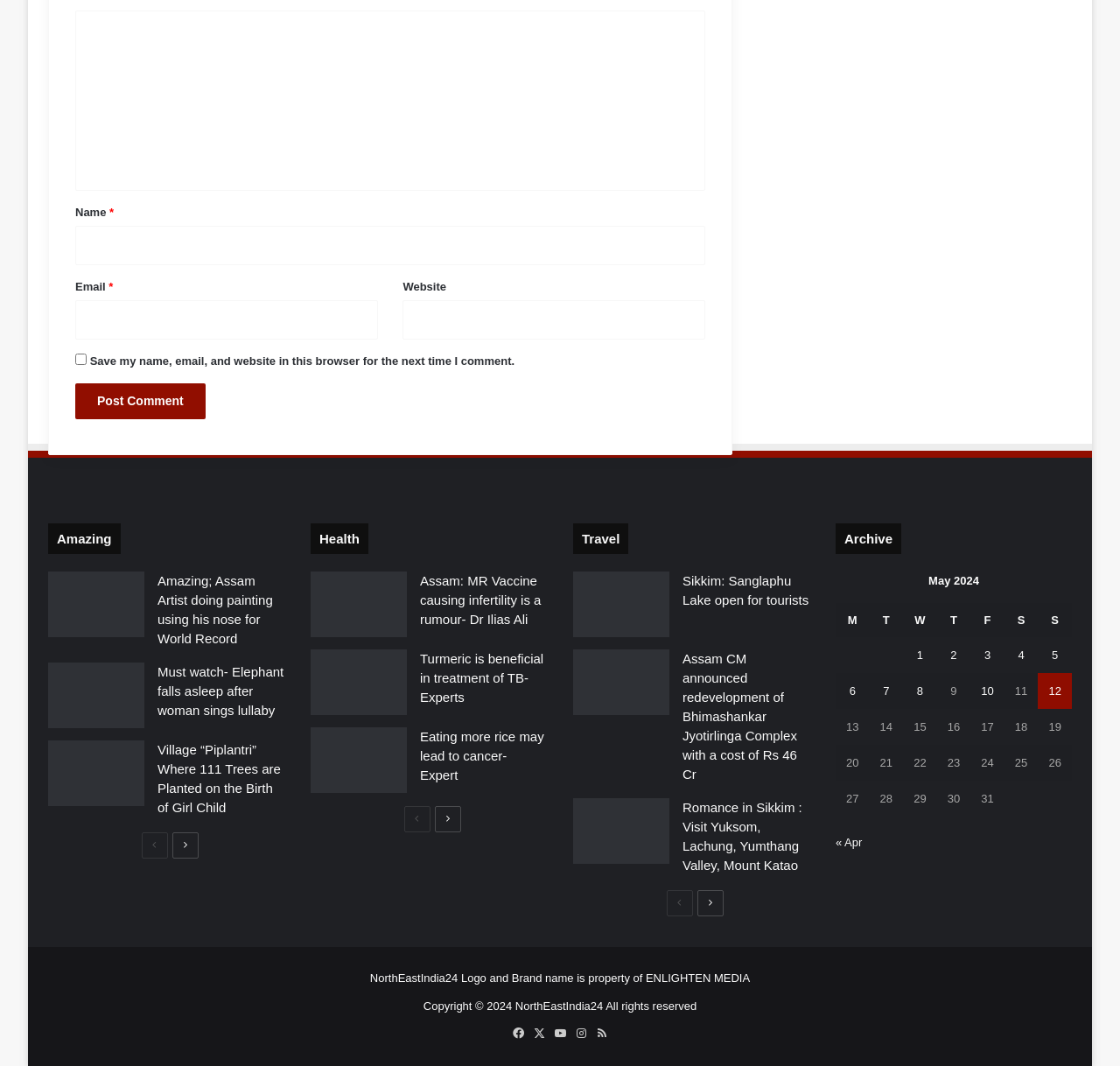What is the category of the article 'Turmeric is beneficial in treatment of TB- Experts'?
Refer to the image and provide a concise answer in one word or phrase.

Health